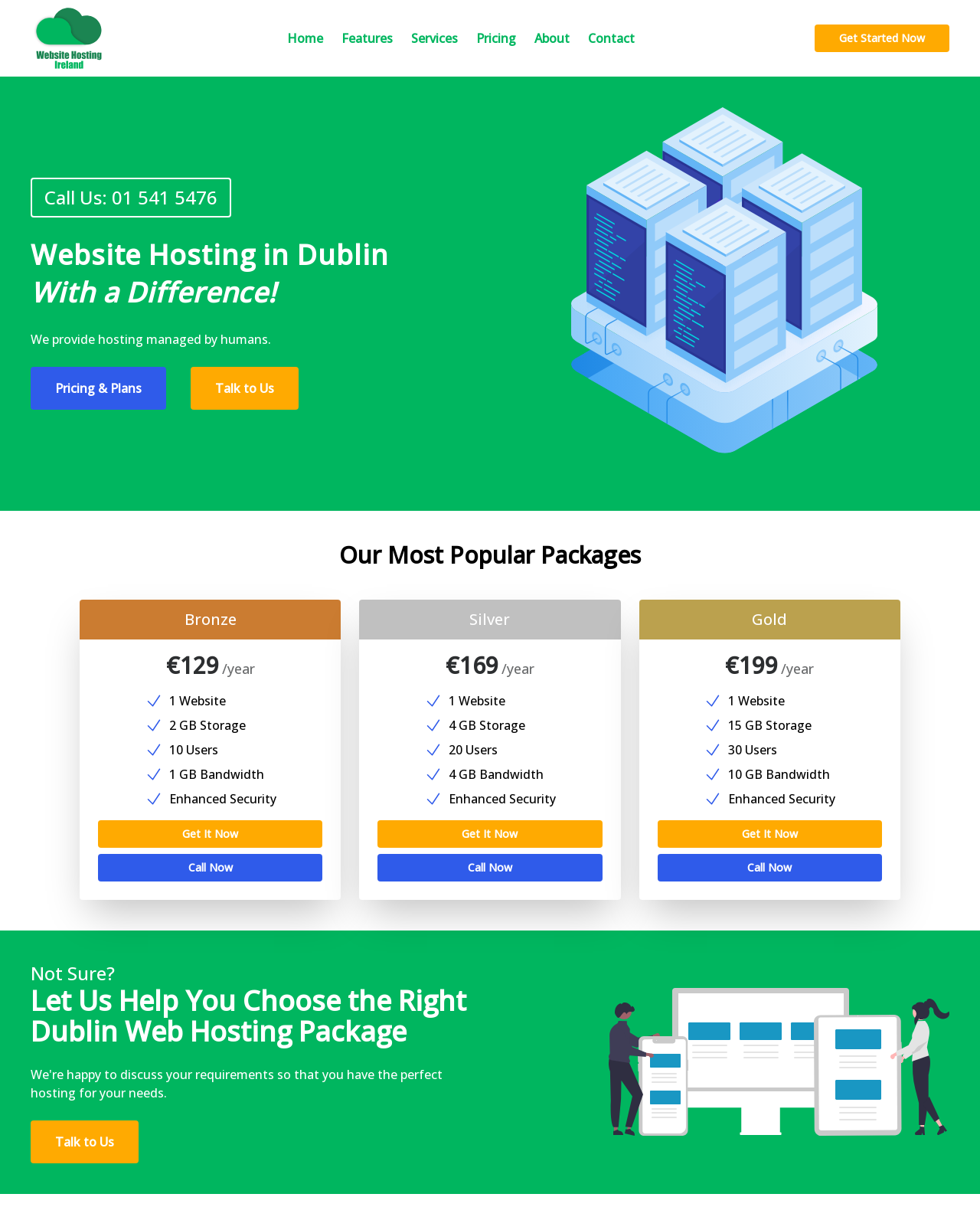Respond with a single word or short phrase to the following question: 
What is the company's phone number?

01 541 5476